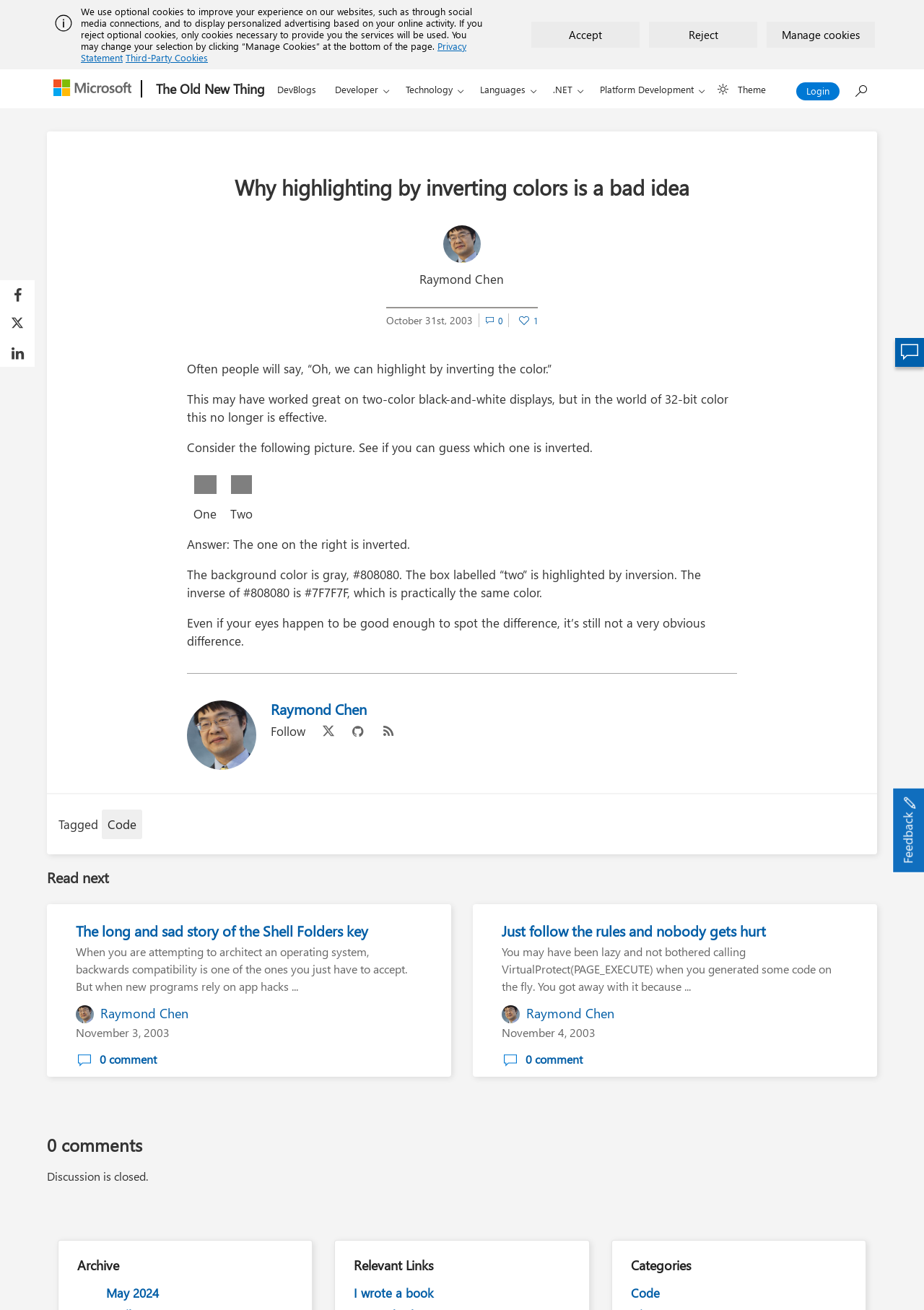Provide a brief response to the question below using a single word or phrase: 
How many comments are there?

0